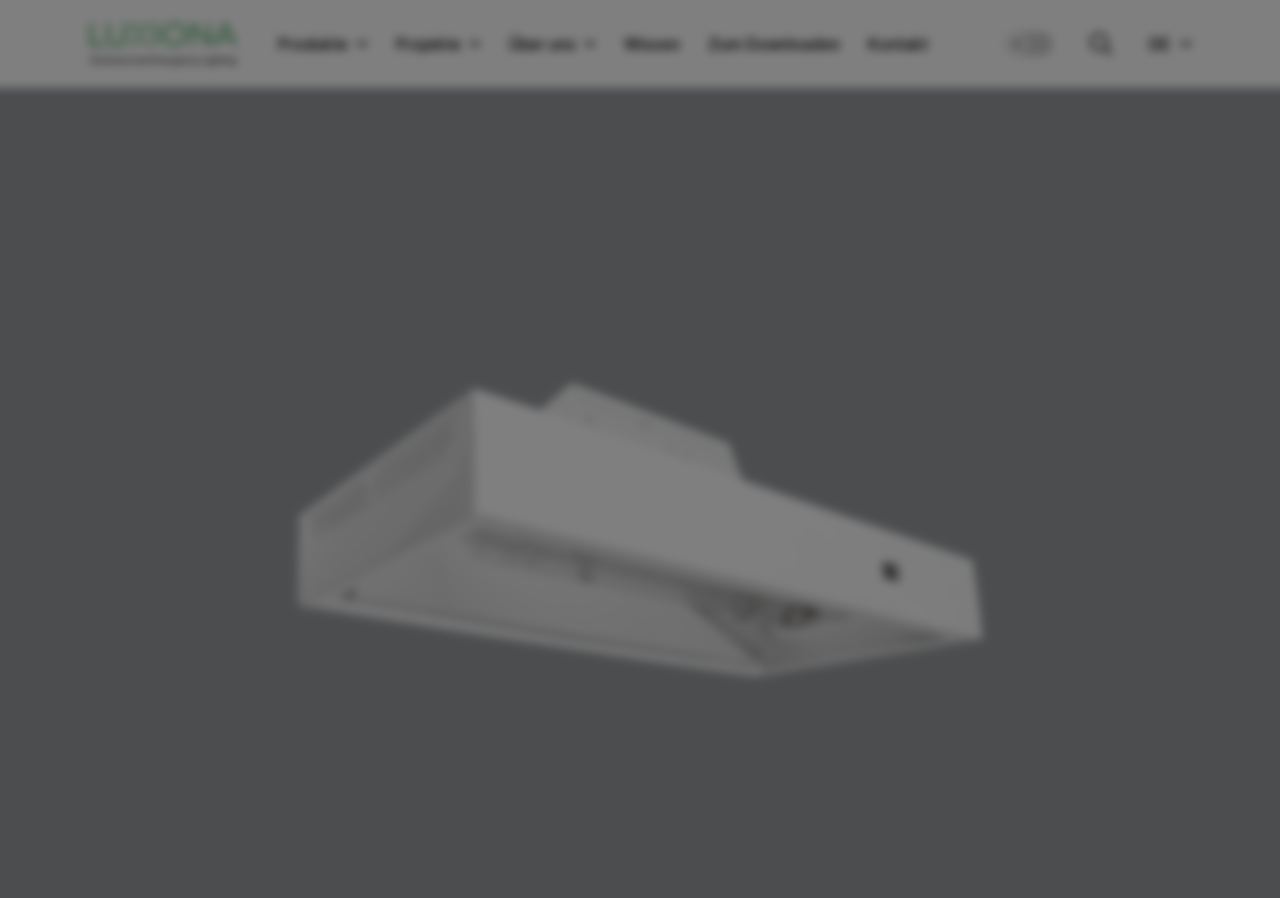Please provide a comprehensive answer to the question below using the information from the image: What language is the webpage in?

The webpage is in German, as indicated by the 'DE' text at the top right corner of the webpage, which is likely an abbreviation for 'Deutsch', the German word for Germany.